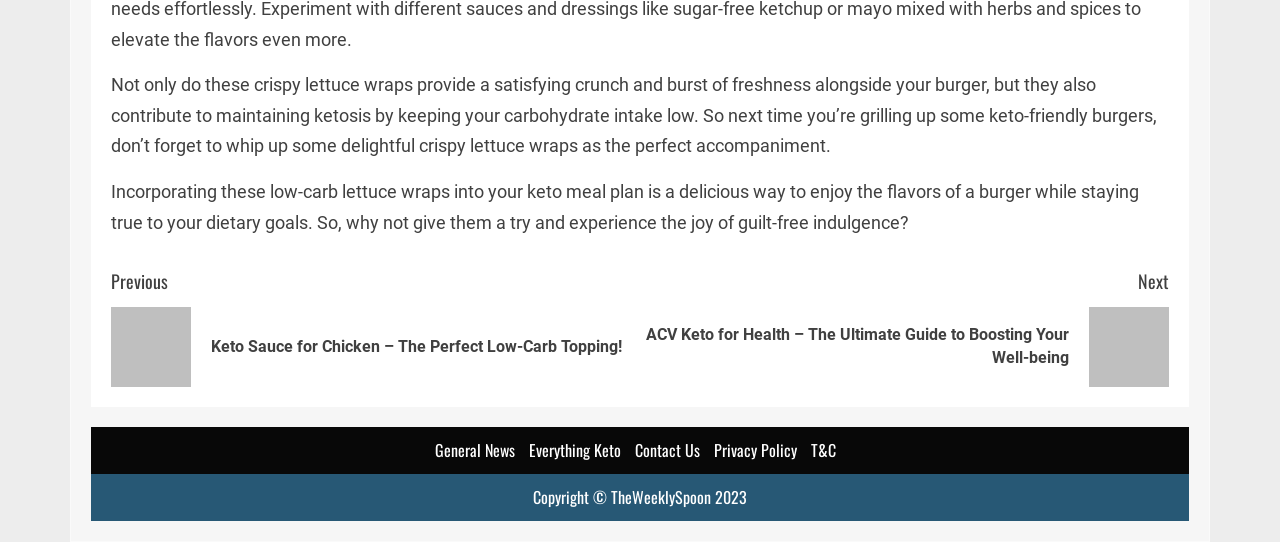What is the purpose of the crispy lettuce wraps?
Refer to the image and give a detailed answer to the question.

According to the static text element, the crispy lettuce wraps 'contribute to maintaining ketosis by keeping your carbohydrate intake low'. This implies that the purpose of the crispy lettuce wraps is to help individuals on a keto diet keep their carbohydrate intake low.